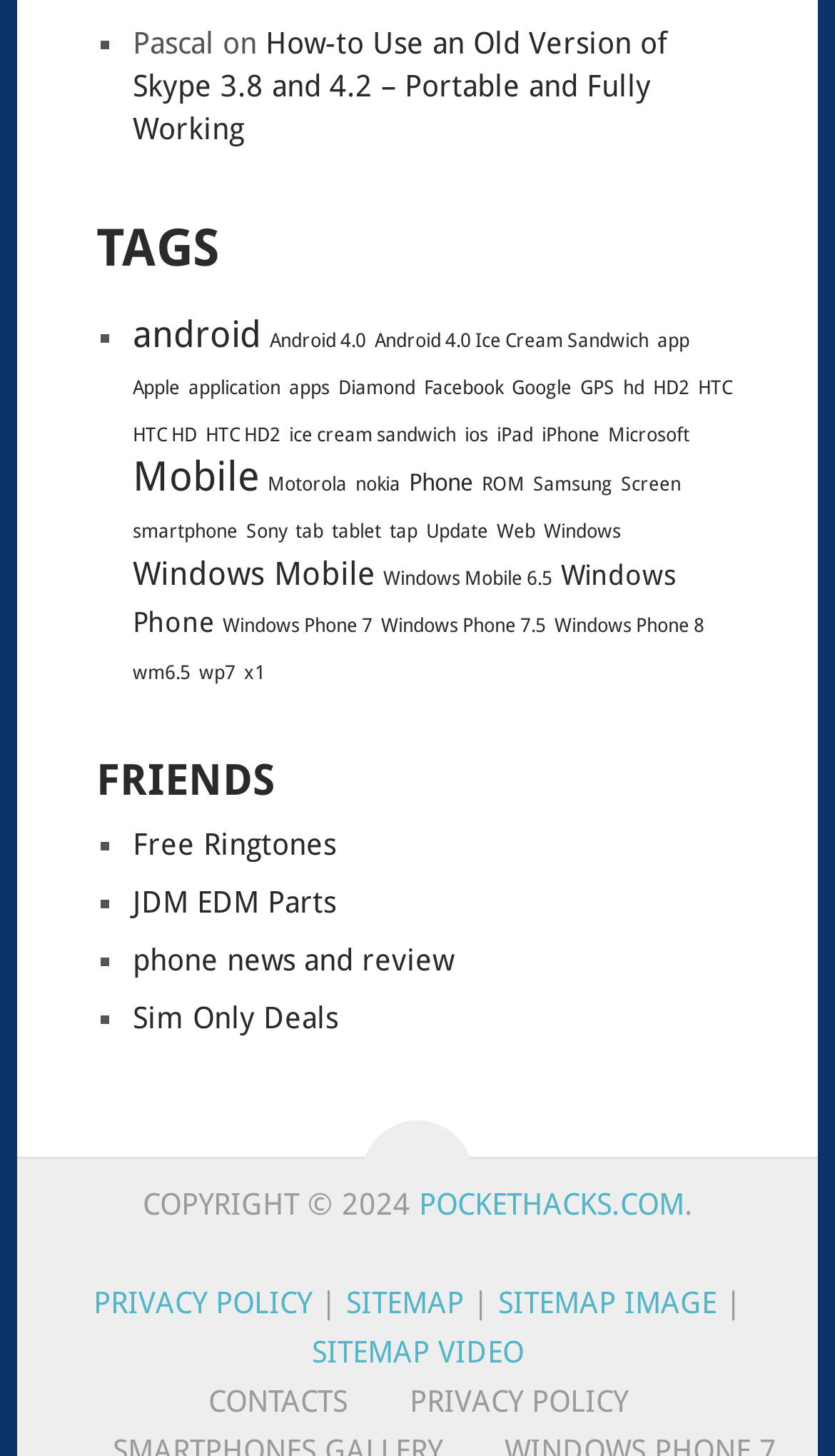Please determine the bounding box coordinates of the area that needs to be clicked to complete this task: 'Read about HTC HD2'. The coordinates must be four float numbers between 0 and 1, formatted as [left, top, right, bottom].

[0.246, 0.291, 0.336, 0.306]